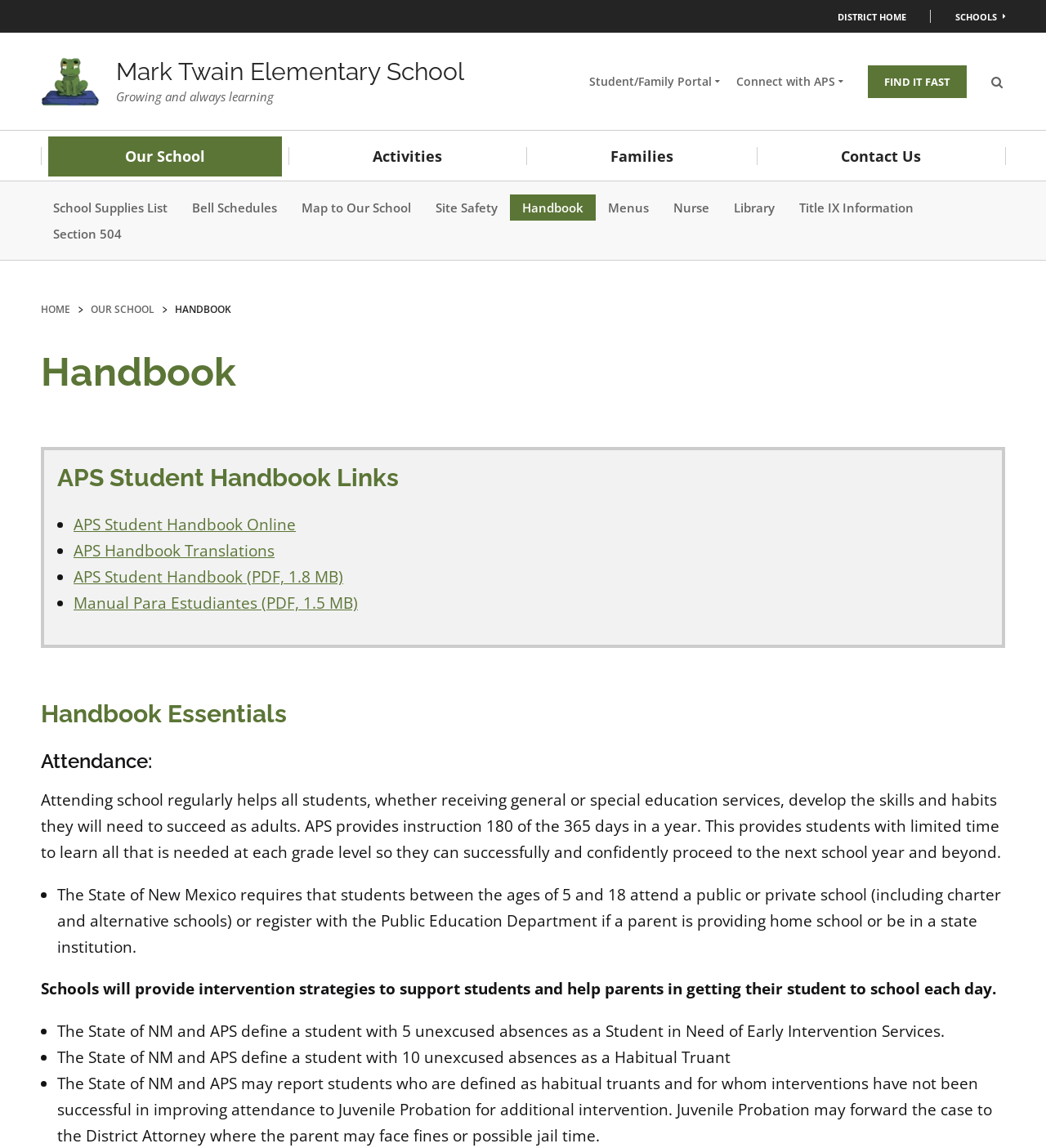Provide a comprehensive caption for the webpage.

The webpage is about the Handbook of Mark Twain Elementary School. At the top, there is a navigation menu with options like "DISTRICT HOME" and "SCHOOLS OPEN". Below this, there is a section with a link to "Mark Twain Frog" accompanied by an image of the frog. 

To the right of this section, there is another section with a link to "Mark Twain Elementary School" and a brief description "Growing and always learning". 

Further down, there are two navigation menus, one with options like "Student/Family Portal" and "Connect with APS", and another with options like "FIND IT FAST" and a search button. 

Below these menus, there is a main navigation menu with options like "Our School", "Activities", "Families", and "Contact Us". 

Under this, there is a secondary navigation menu with links to various school-related resources like "School Supplies List", "Bell Schedules", "Map to Our School", and "Handbook". 

Next, there is a breadcrumb navigation menu showing the current location as "Handbook" under "Our School" and "HOME". 

The main content of the page is divided into two sections: "APS Student Handbook Links" and "Handbook Essentials". The first section has a list of links to APS student handbooks in different formats, including online, PDF, and translations. 

The second section, "Handbook Essentials", has a heading "Attendance" and provides detailed information about the importance of regular attendance, state laws regarding attendance, and the consequences of habitual truancy. This section includes a list of points explaining the policies and interventions in place to support students and parents.